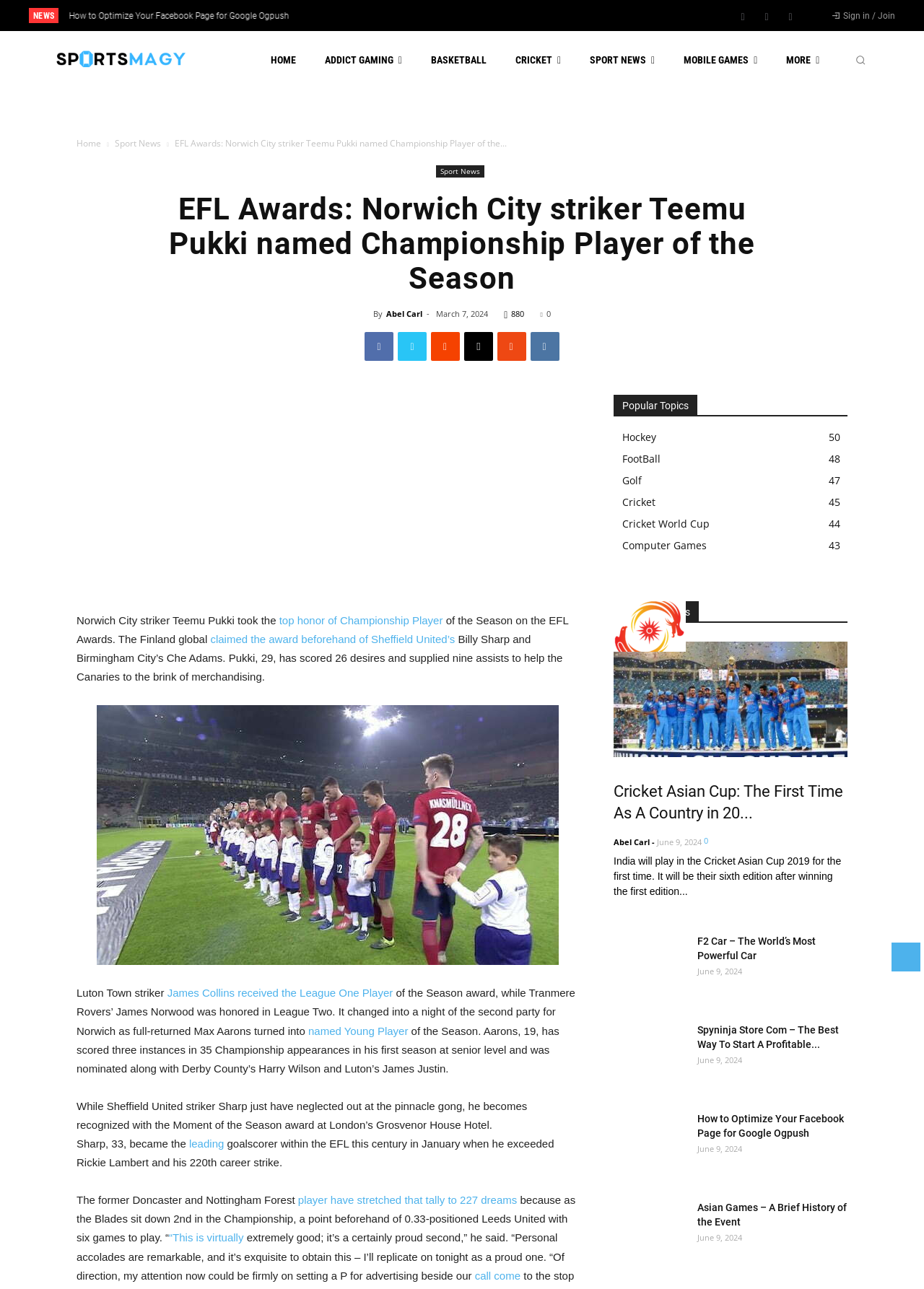Could you determine the bounding box coordinates of the clickable element to complete the instruction: "Search for something"? Provide the coordinates as four float numbers between 0 and 1, i.e., [left, top, right, bottom].

[0.918, 0.037, 0.945, 0.056]